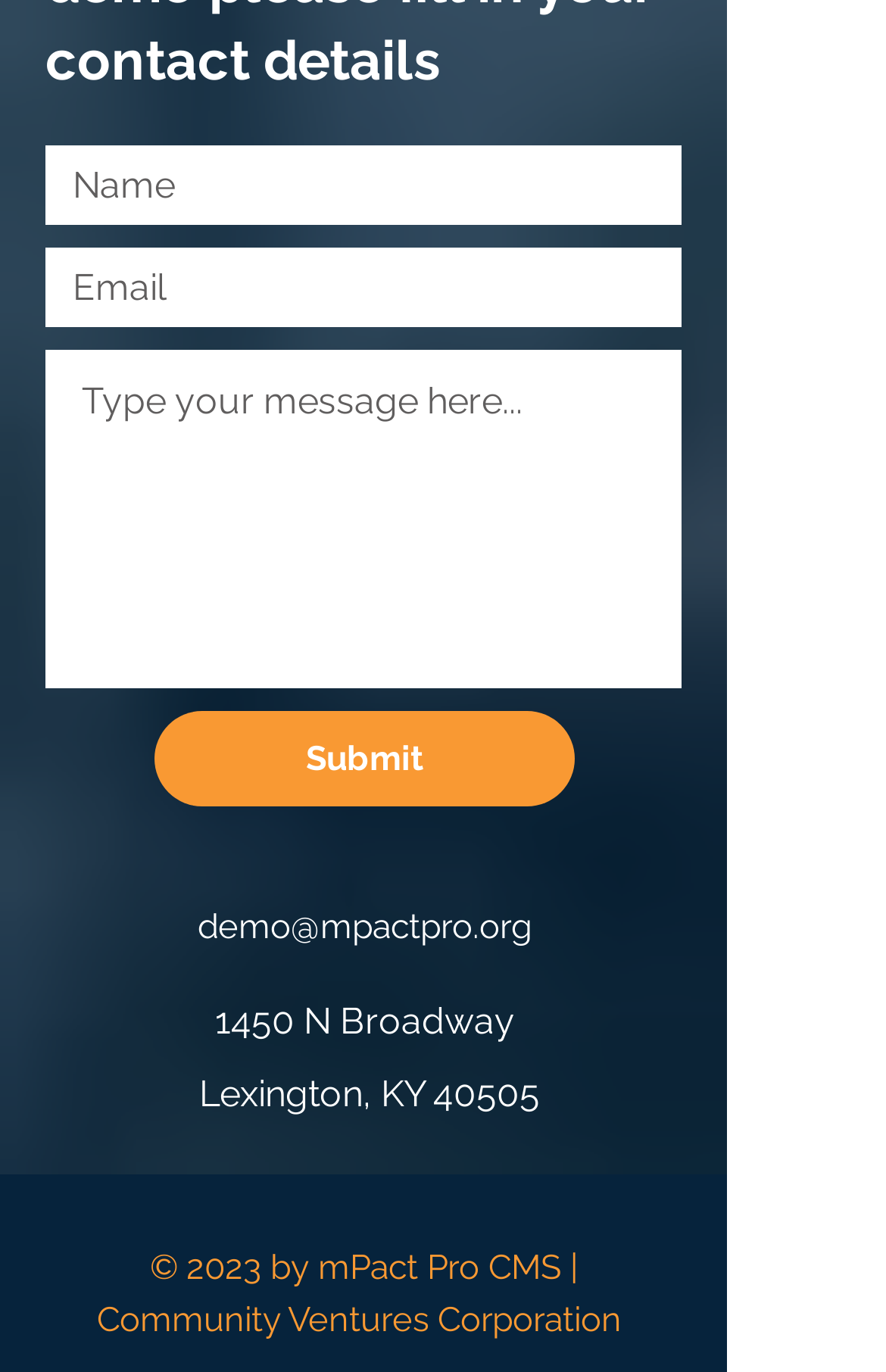Provide the bounding box coordinates of the HTML element this sentence describes: "aria-label="Email" name="email" placeholder="Email"". The bounding box coordinates consist of four float numbers between 0 and 1, i.e., [left, top, right, bottom].

[0.051, 0.181, 0.769, 0.239]